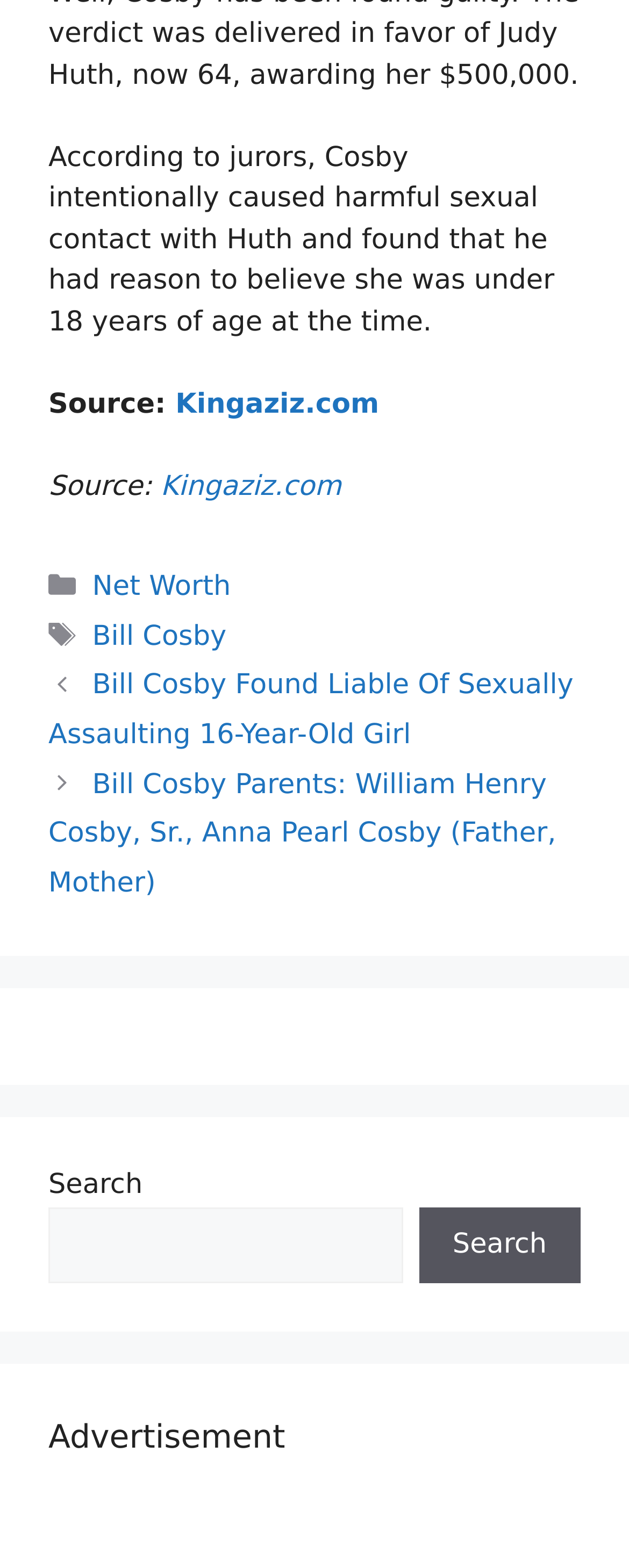Predict the bounding box of the UI element based on the description: "Net Worth". The coordinates should be four float numbers between 0 and 1, formatted as [left, top, right, bottom].

[0.147, 0.364, 0.367, 0.385]